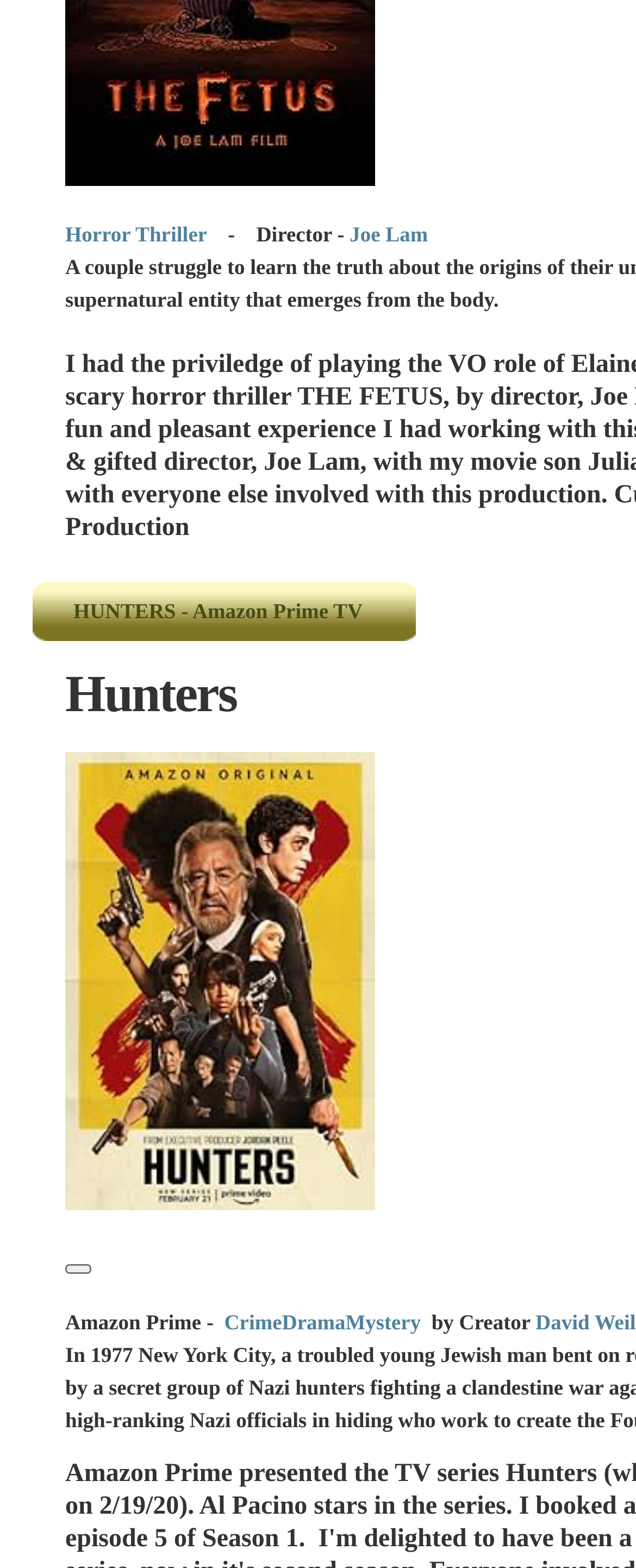What genre is Hunters classified under?
Refer to the image and provide a detailed answer to the question.

Based on the webpage, I can see that the genres of the TV show 'Hunters' are listed as links, which are 'Horror', 'Thriller', 'Crime', 'Drama', and 'Mystery'.